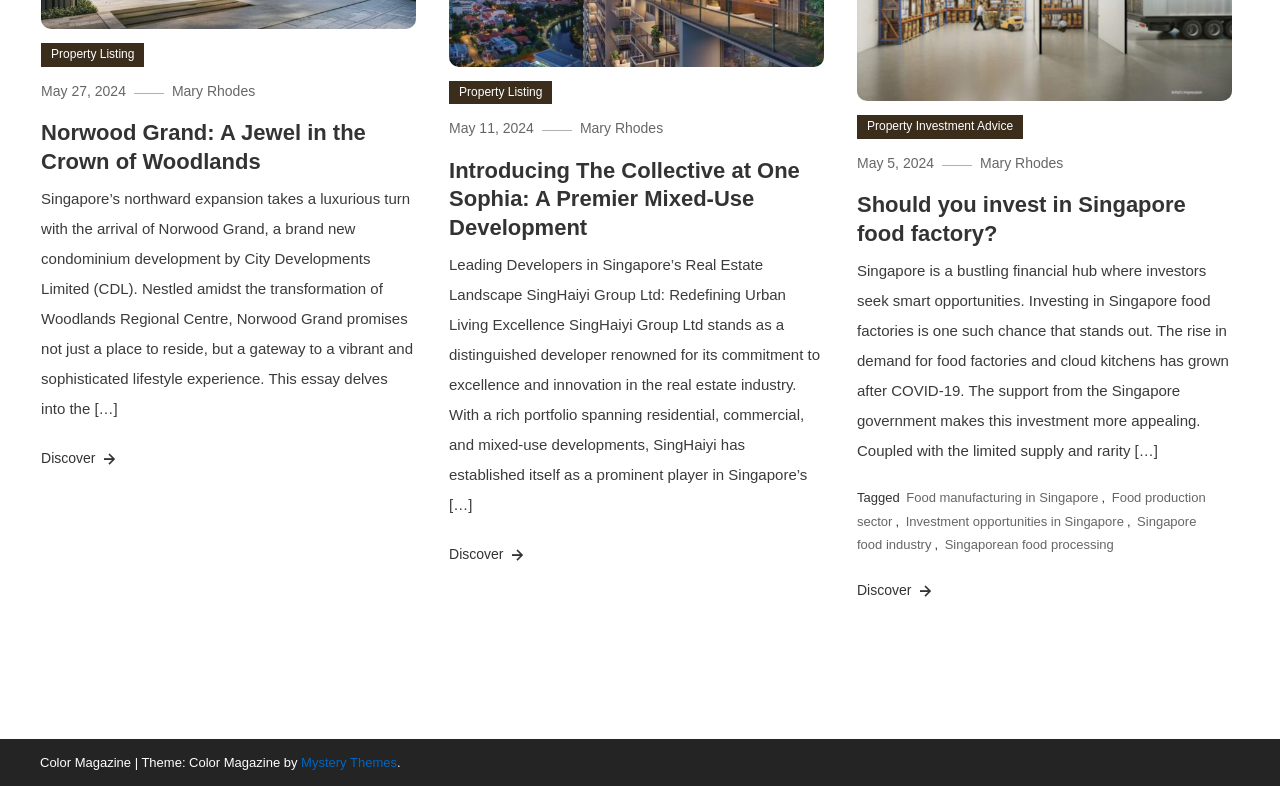Locate the bounding box coordinates of the element that needs to be clicked to carry out the instruction: "Get advice on 'Property Investment'". The coordinates should be given as four float numbers ranging from 0 to 1, i.e., [left, top, right, bottom].

[0.67, 0.147, 0.799, 0.177]